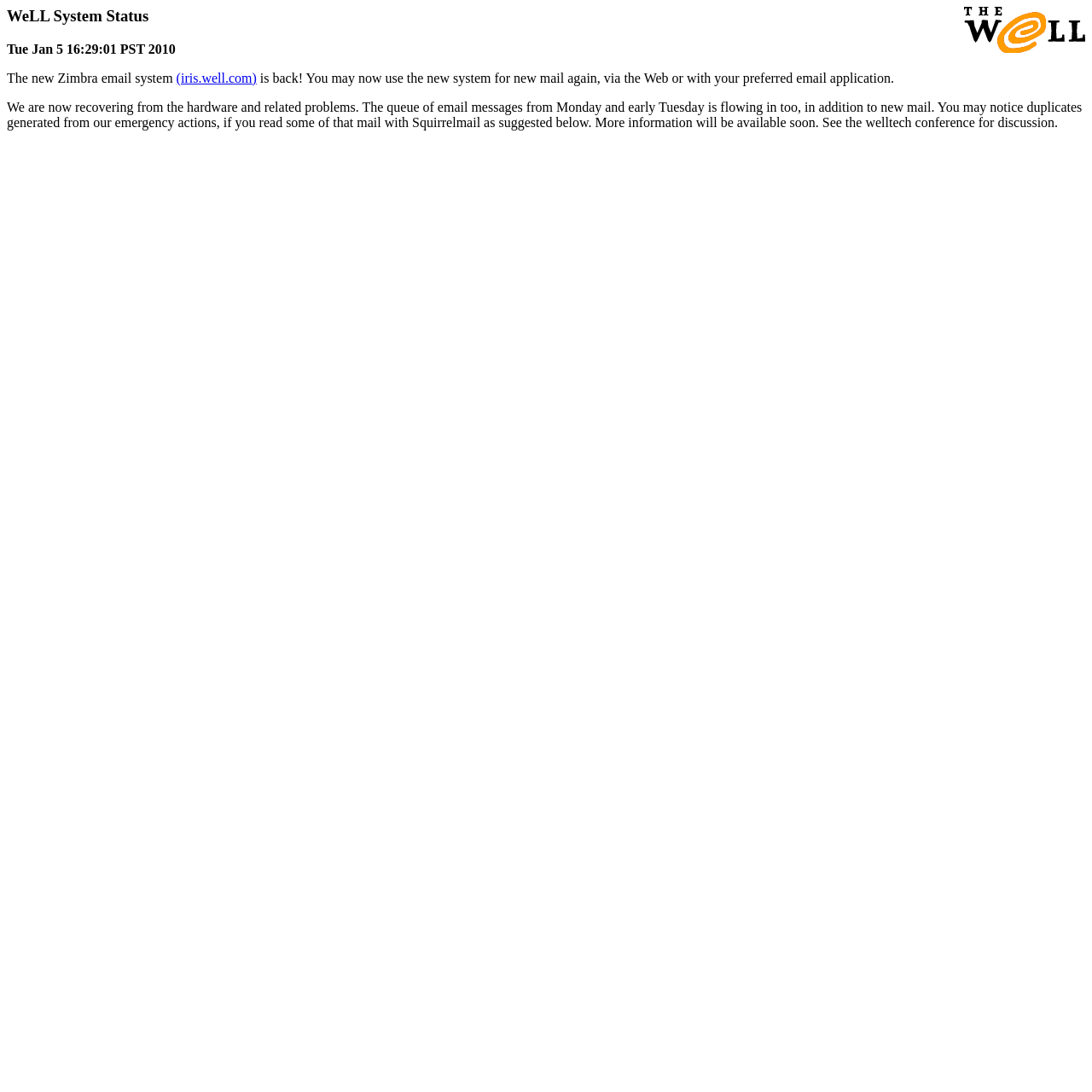Provide an in-depth caption for the webpage.

The webpage is titled "The WeLL - System Status" and features a prominent image at the top right corner. Below the image, a heading "WeLL System Status" is centered at the top of the page. 

On the top left, there is a timestamp "Tue Jan 5 16:29:01 PST 2010" followed by a brief description "The new Zimbra email system" and a link to "iris.well.com" to its right. 

Below these elements, a paragraph of text explains that the new email system is back online and users can access it via the web or their preferred email application. It also mentions that the system is recovering from hardware problems and that users may notice duplicate emails.

Overall, the webpage appears to be a status update page for the WeLL system, providing users with information about the system's current state and any issues they may be experiencing.